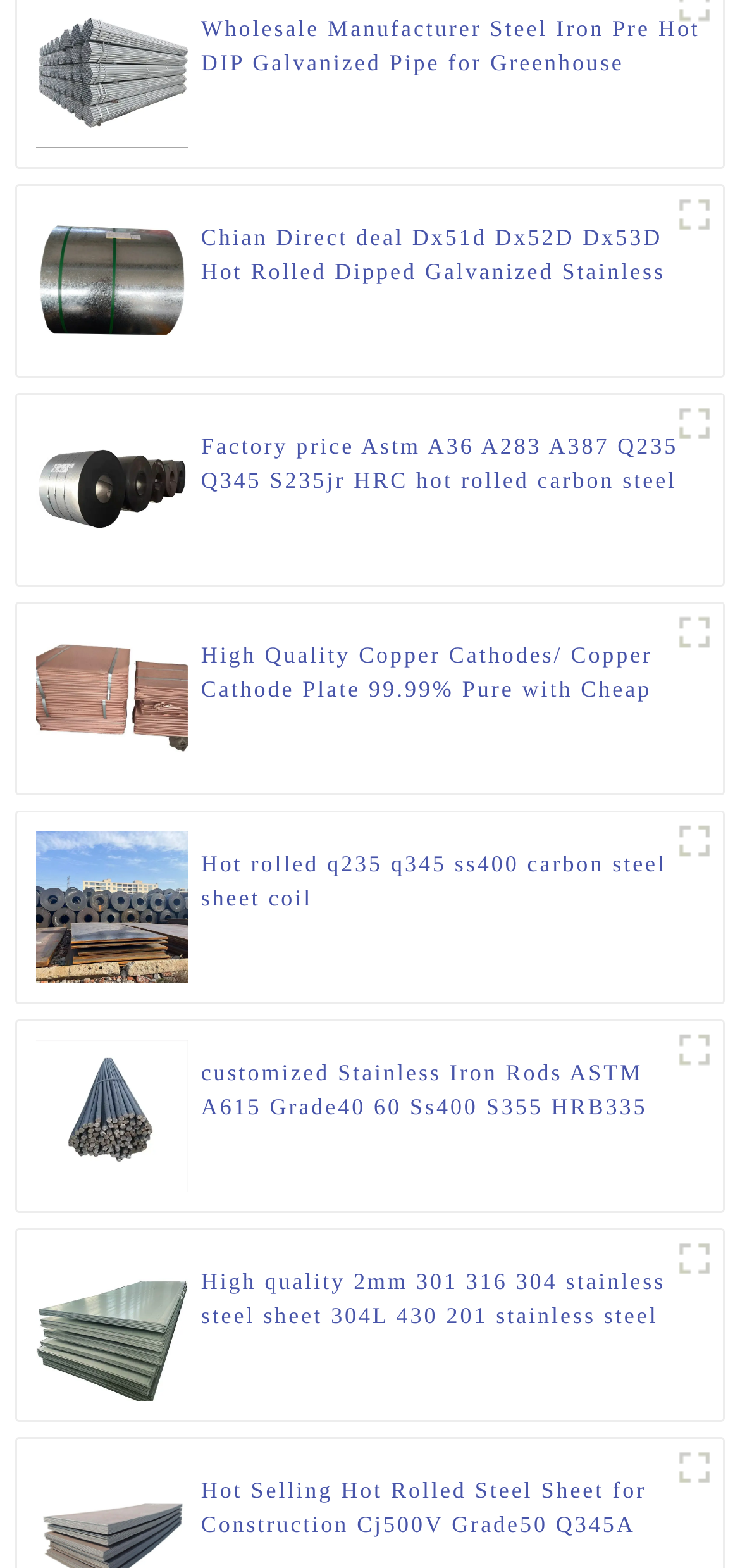Please identify the bounding box coordinates of the region to click in order to complete the task: "View Wholesale Manufacturer Steel Iron Pre Hot DIP Galvanized Pipe for Greenhouse". The coordinates must be four float numbers between 0 and 1, specified as [left, top, right, bottom].

[0.272, 0.008, 0.952, 0.051]